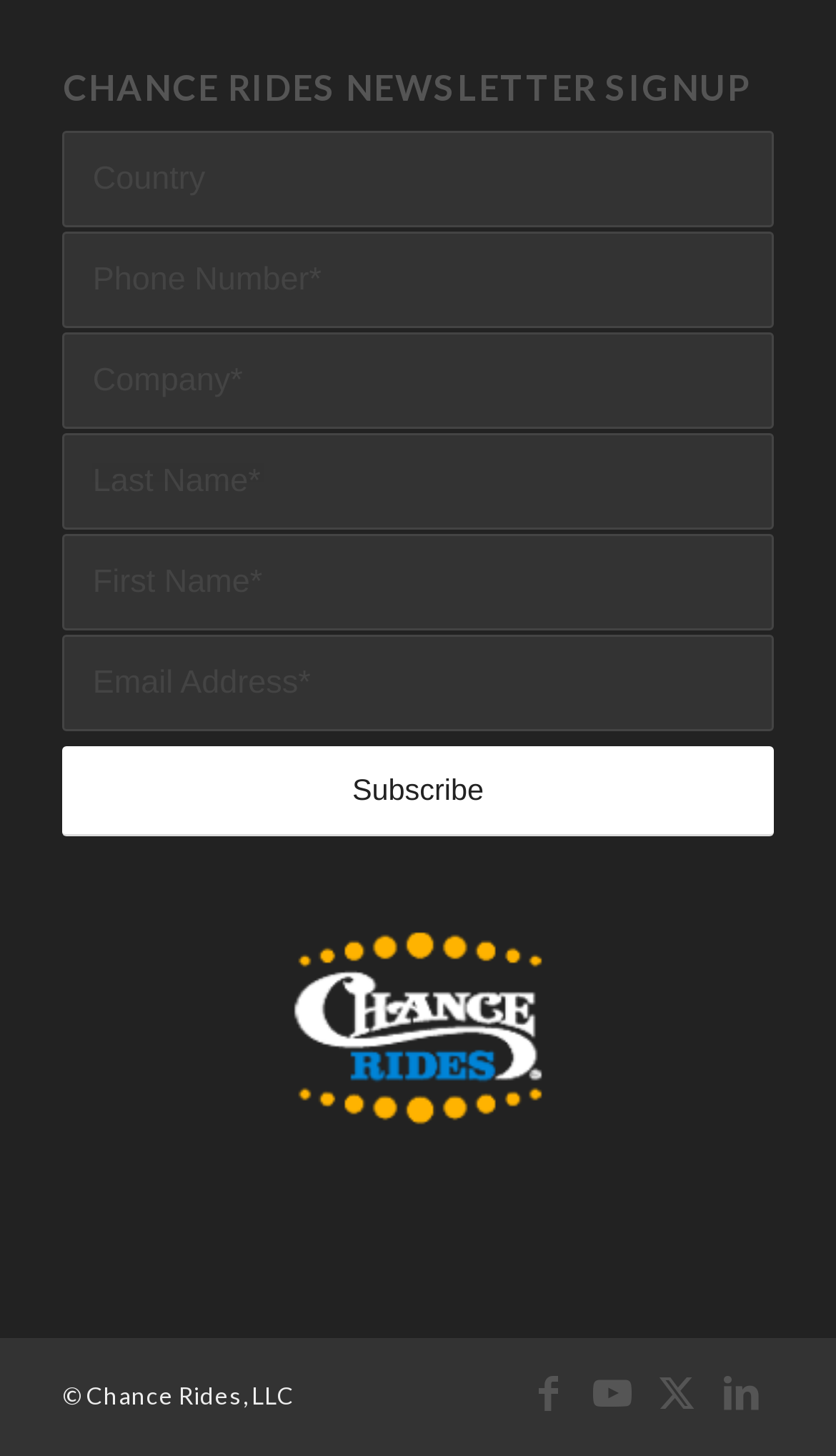Find the bounding box coordinates of the element you need to click on to perform this action: 'Visit Chance Rides' Facebook page'. The coordinates should be represented by four float values between 0 and 1, in the format [left, top, right, bottom].

[0.617, 0.934, 0.694, 0.978]